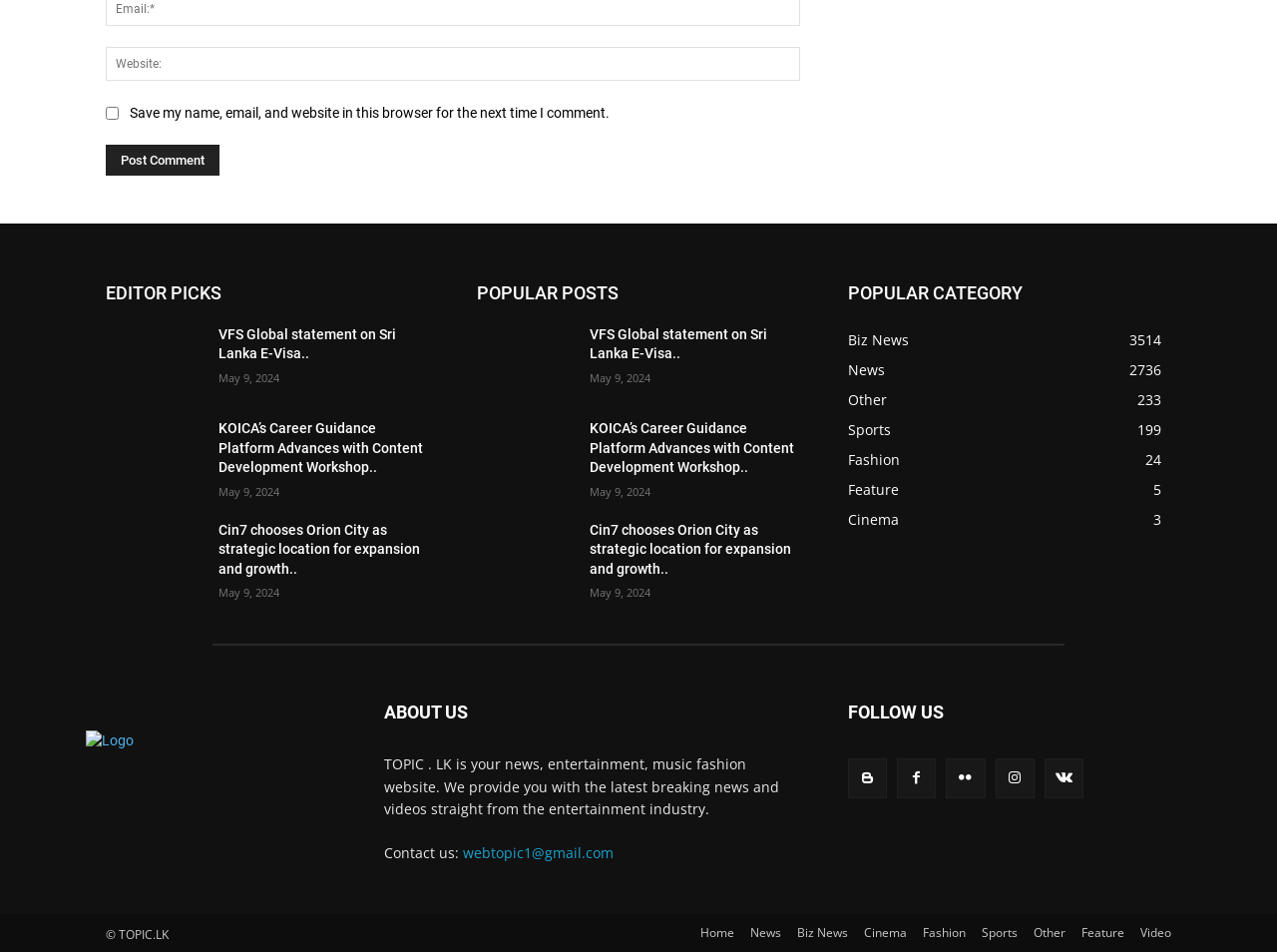Pinpoint the bounding box coordinates of the clickable area necessary to execute the following instruction: "Go to Home page". The coordinates should be given as four float numbers between 0 and 1, namely [left, top, right, bottom].

[0.548, 0.969, 0.575, 0.987]